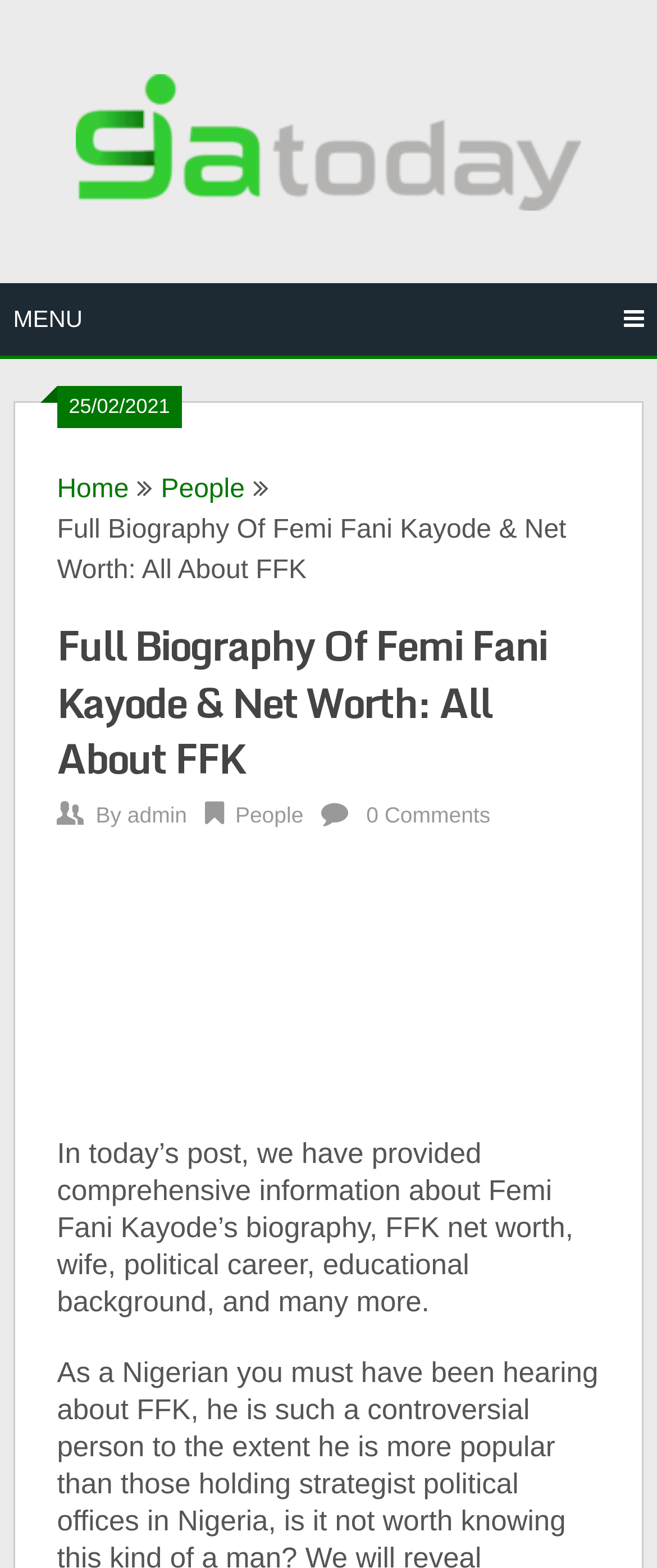Identify the bounding box coordinates of the clickable region required to complete the instruction: "Click the Eucarl logo". The coordinates should be given as four float numbers within the range of 0 and 1, i.e., [left, top, right, bottom].

[0.115, 0.047, 0.885, 0.14]